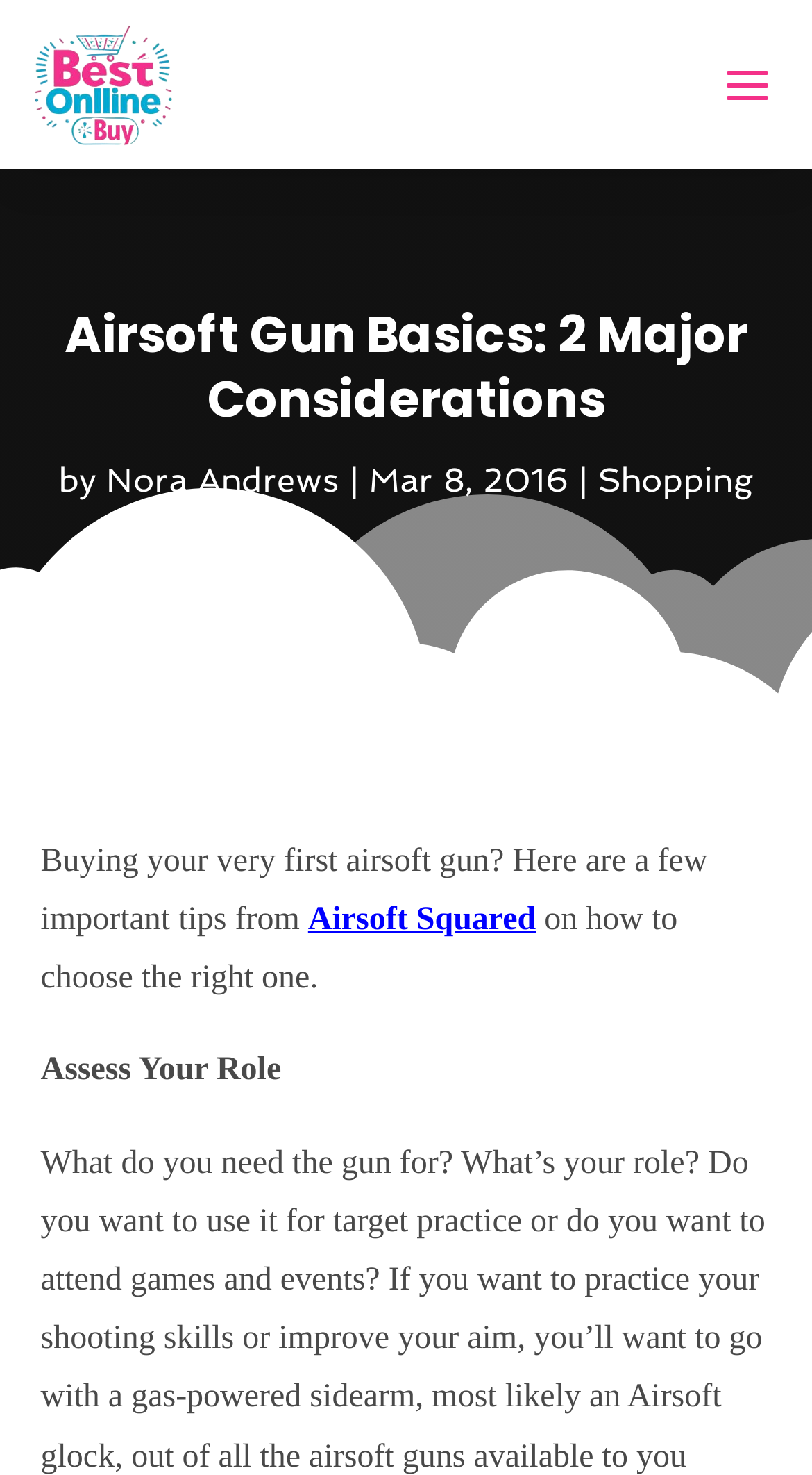Reply to the question with a single word or phrase:
When was the article published?

Mar 8, 2016